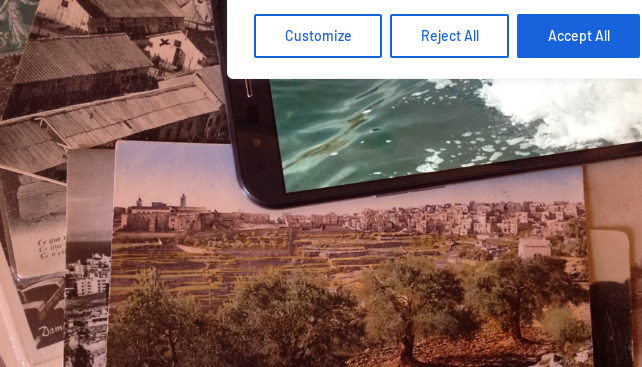Use the details in the image to answer the question thoroughly: 
What do the old postcards in the image represent?

The presence of old postcards scattered around the image implies that they are meant to convey a sense of personal stories and historical connections, possibly related to the oral history and heritage being preserved.